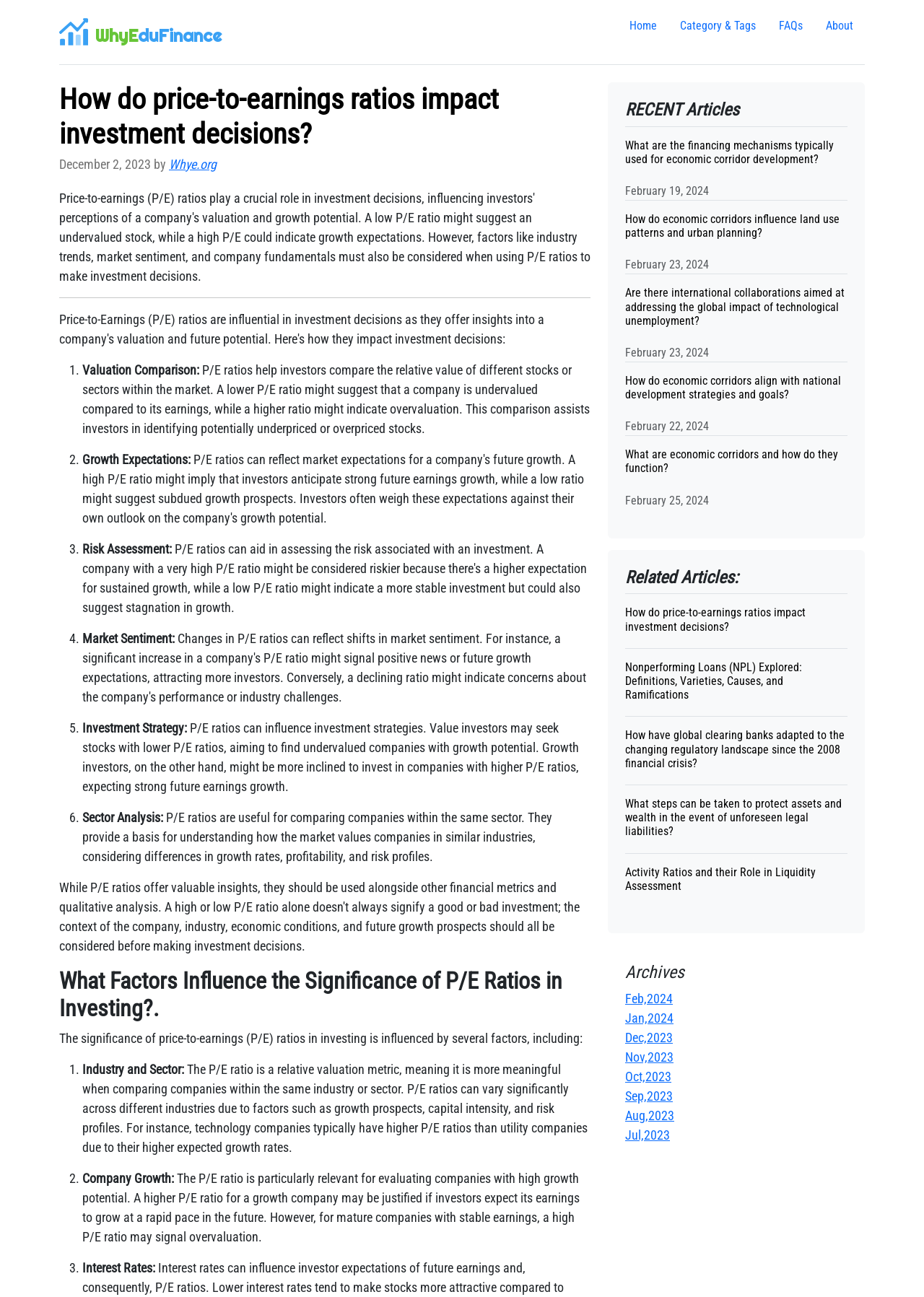Please locate the bounding box coordinates of the element's region that needs to be clicked to follow the instruction: "Browse the 'Archives' section". The bounding box coordinates should be provided as four float numbers between 0 and 1, i.e., [left, top, right, bottom].

[0.677, 0.742, 0.917, 0.758]